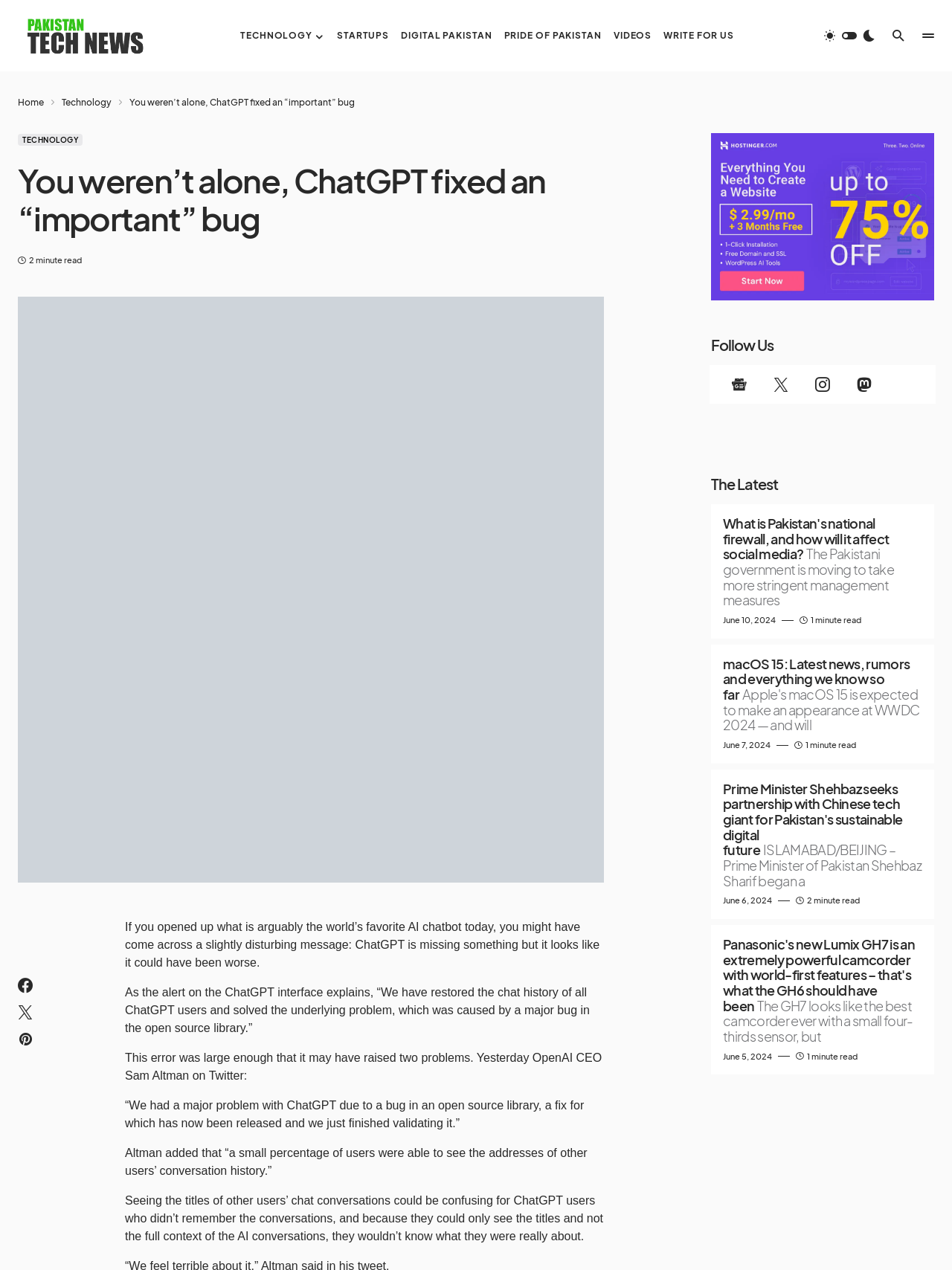Please locate the bounding box coordinates of the element that should be clicked to achieve the given instruction: "Follow Pakistan Tech News on Twitter".

[0.798, 0.287, 0.842, 0.318]